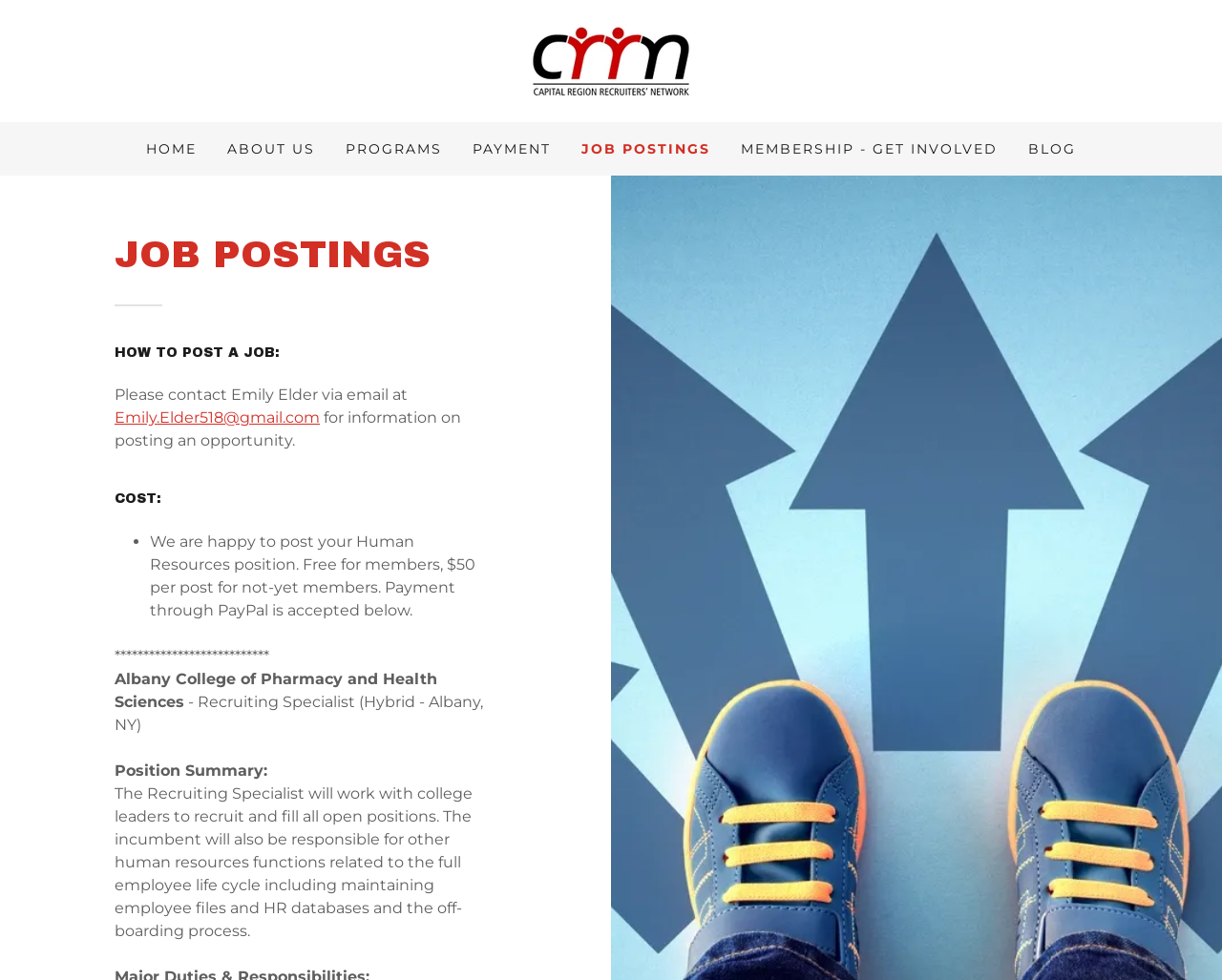Answer this question in one word or a short phrase: What is the name of the recruiters' network?

Capital Region Recruiters' Network